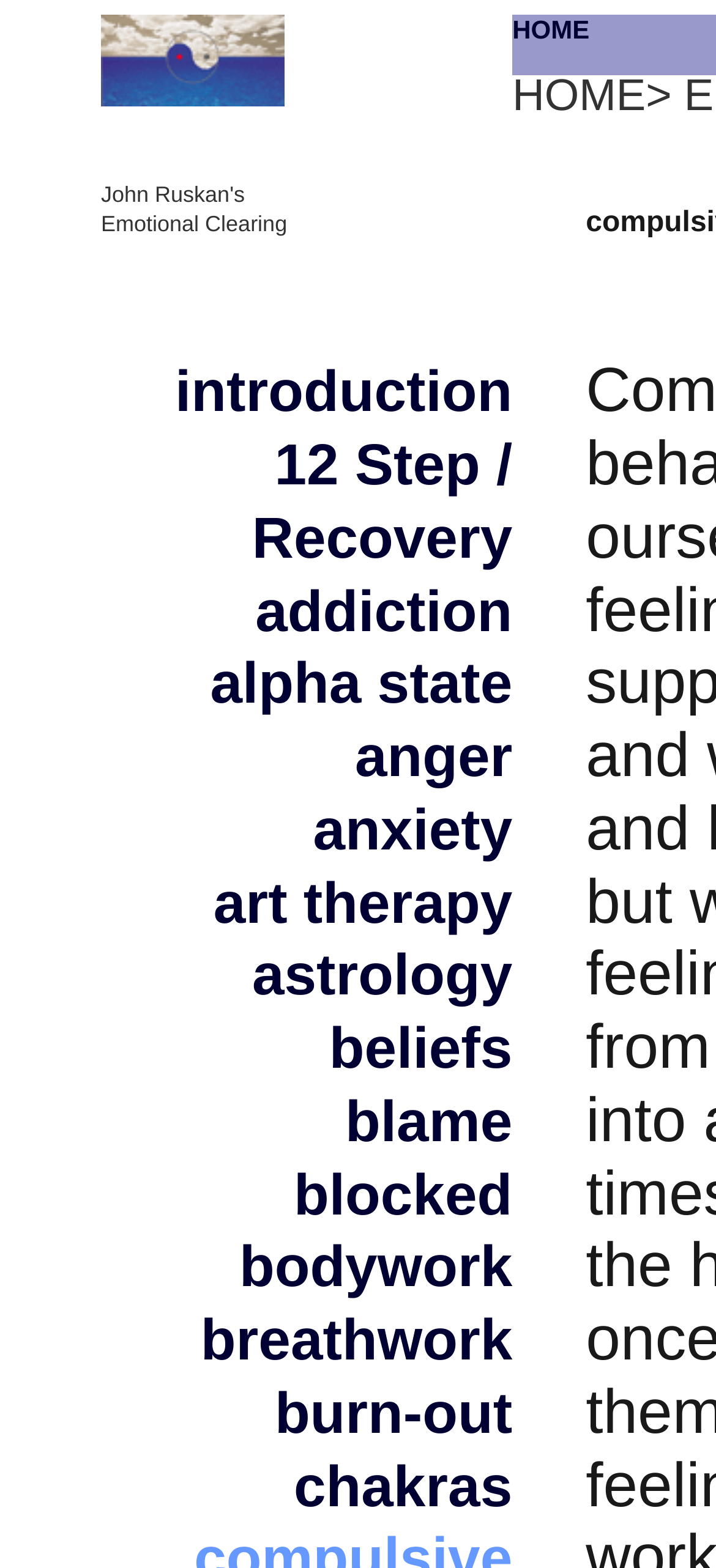Articulate a detailed summary of the webpage's content and design.

The webpage is focused on "Compulsive Eating" and features a holistic inner process for releasing negative feelings, as indicated by the meta description. 

At the top left of the page, there is an image. To the right of the image, there is a link labeled "HOME". 

Below the image, there is a table cell containing the text "EC". 

Underneath the "EC" cell, there is a table cell with the title "John Ruskan's Emotional Clearing". 

Below the title, there are multiple links arranged vertically, each related to a specific topic, such as "introduction", "12 Step / Recovery", "addiction", "alpha state", "anger", "anxiety", "art therapy", "astrology", "beliefs", "blame", "blocked", "bodywork", "breathwork", "burn-out", and "chakras". These links are aligned to the right side of the page, with the topmost link "introduction" starting from about one-quarter of the way down the page.